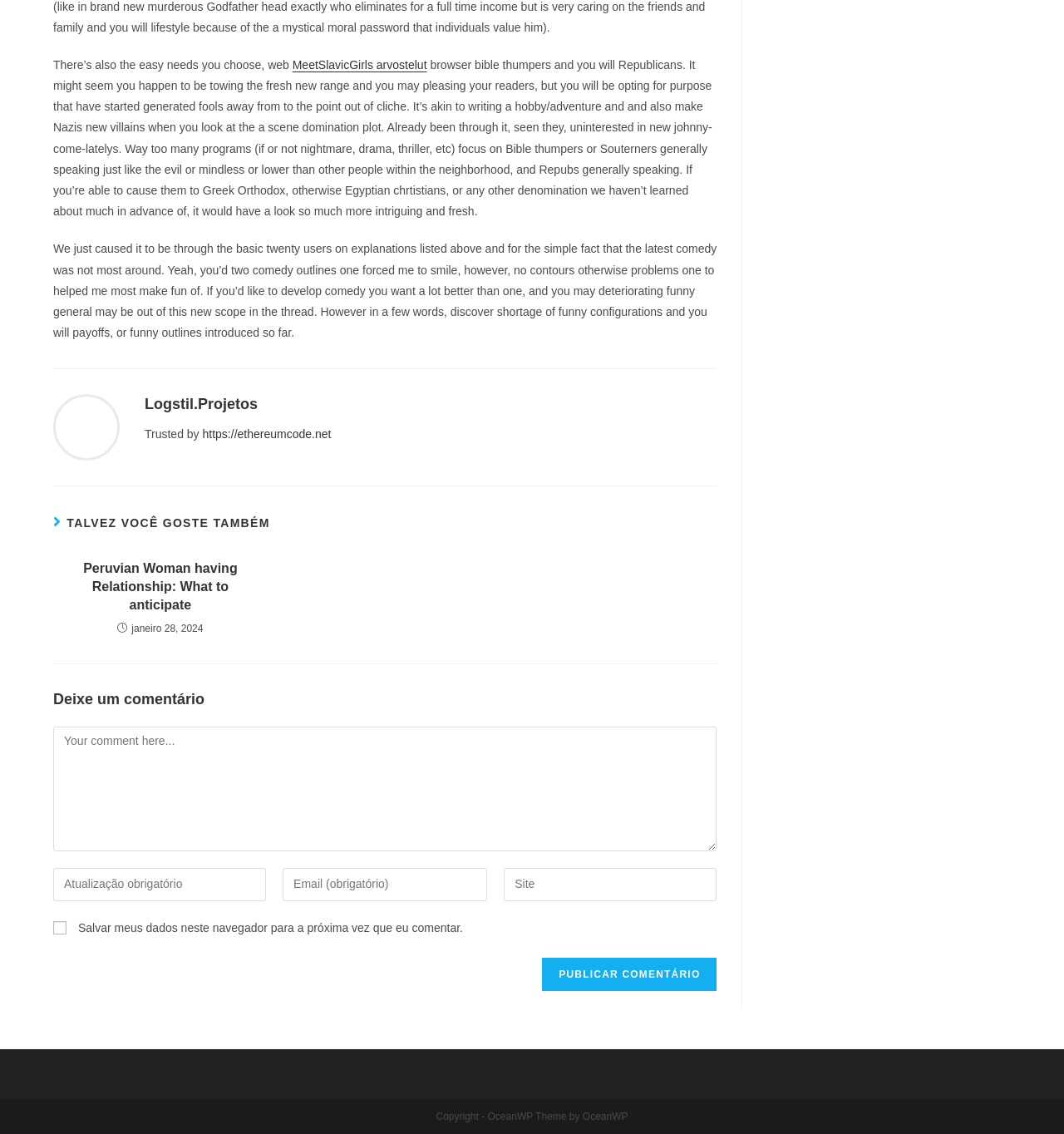What is the purpose of the textbox at the bottom?
Answer the question with a detailed and thorough explanation.

I determined the answer by looking at the textbox element with the label 'Comment' and the placeholder text 'Enter your name or username to comment', which suggests that the textbox is for entering a comment.